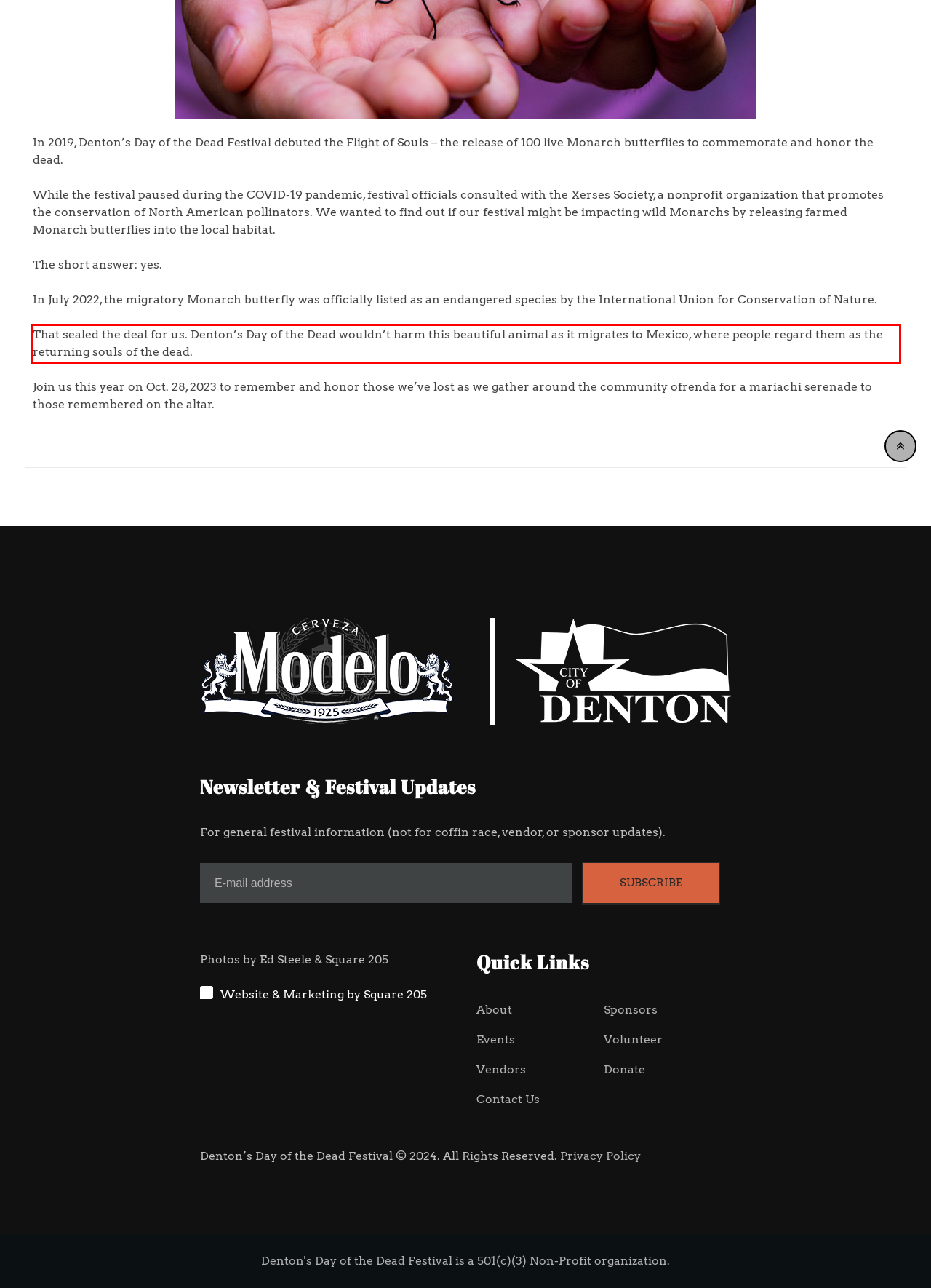Please extract the text content within the red bounding box on the webpage screenshot using OCR.

That sealed the deal for us. Denton’s Day of the Dead wouldn’t harm this beautiful animal as it migrates to Mexico, where people regard them as the returning souls of the dead.